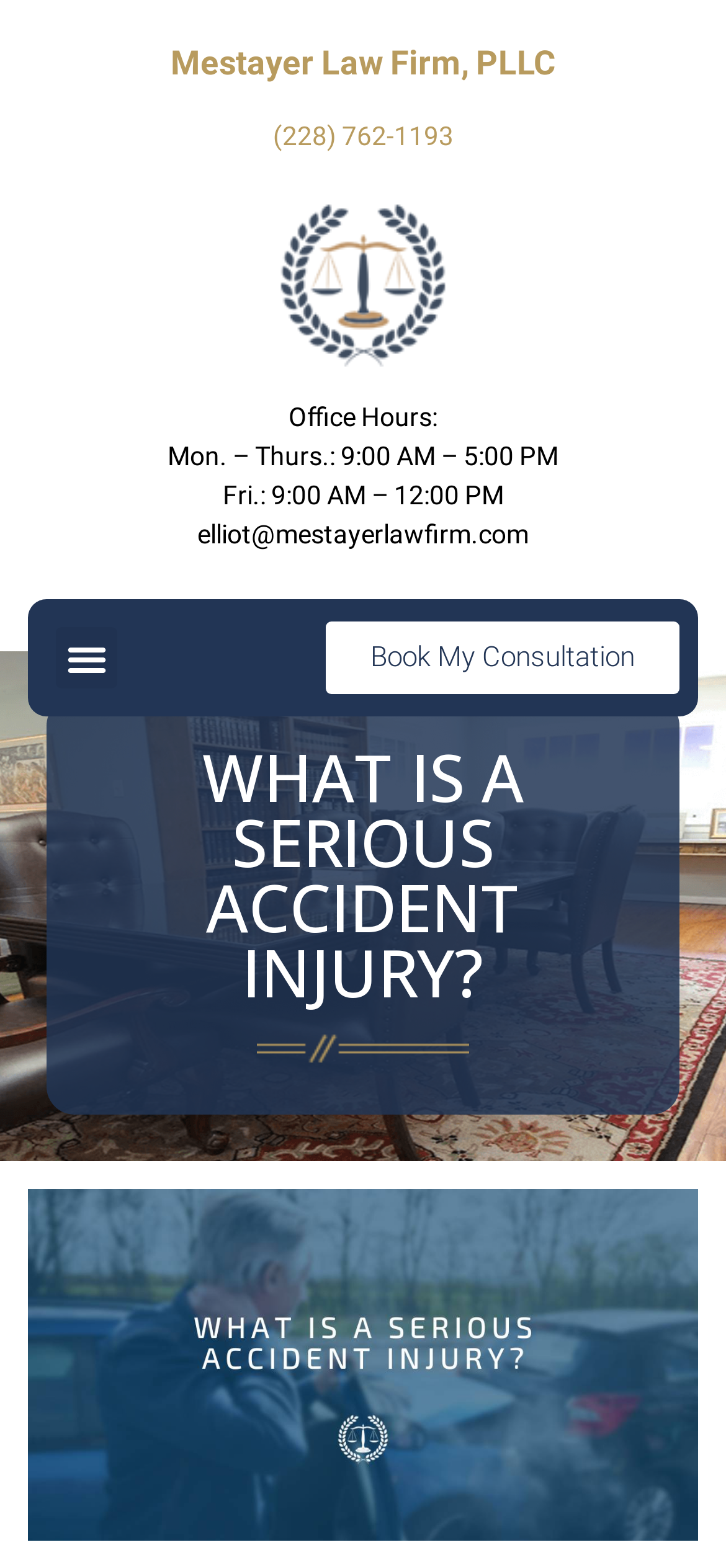What is the main title displayed on this webpage?

WHAT IS A SERIOUS ACCIDENT INJURY?